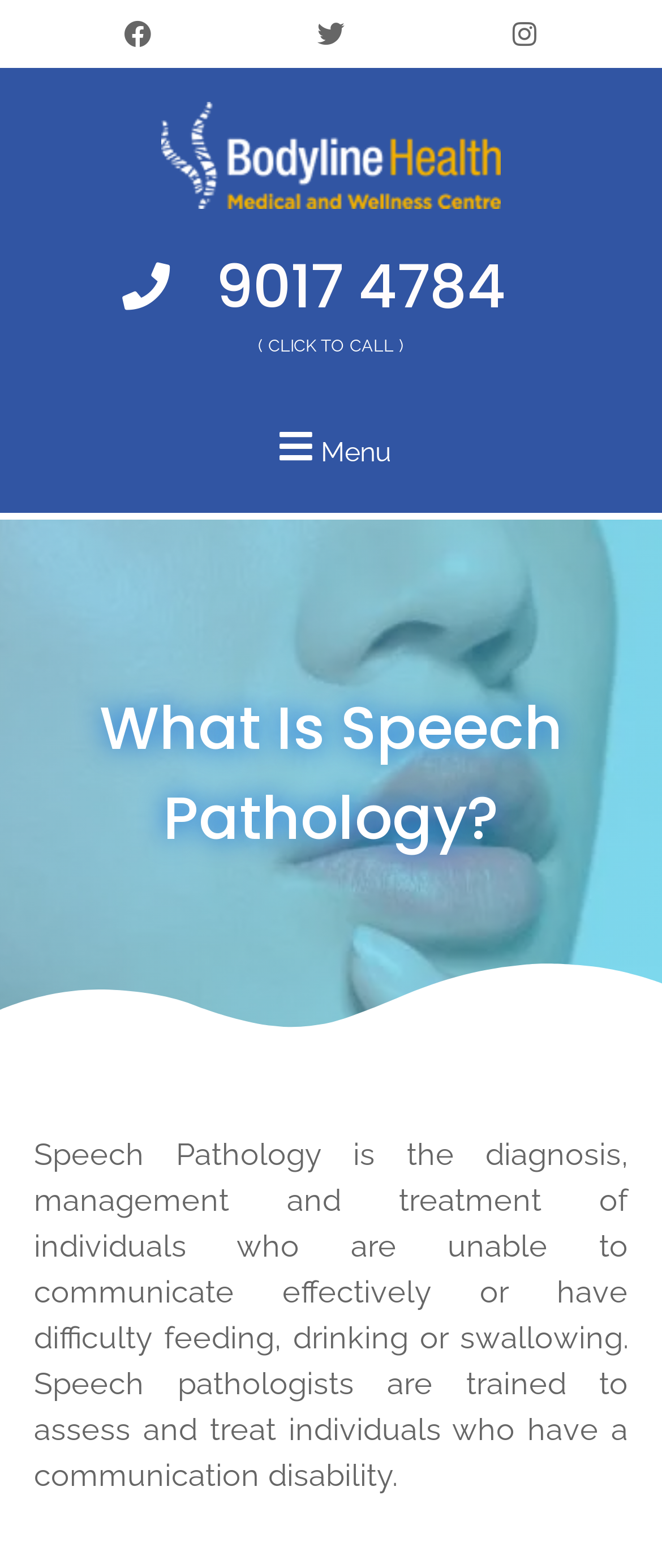Use the details in the image to answer the question thoroughly: 
What is the phone number to call for inquiries?

The link element with the description '9017 4784' is likely a phone number, and the nearby StaticText element with the description '( CLICK TO CALL )' suggests that this is a clickable phone number for inquiries.